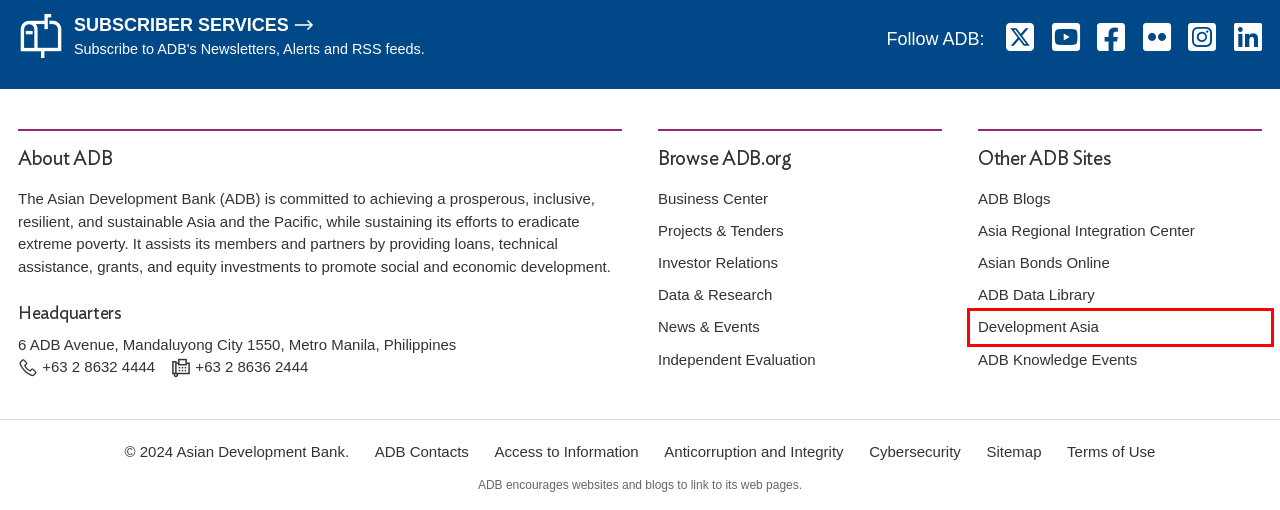You are given a screenshot of a webpage with a red rectangle bounding box around a UI element. Select the webpage description that best matches the new webpage after clicking the element in the bounding box. Here are the candidates:
A. Subscriber Services | ADB E-mail Alerts
B. Homepage | Asian Development Blog
C. ADB Knowledge Events |
D. AsianBondsOnline - Home
E. 38097-012: Establishing Women and Children Service Centers | Asian Development Bank
F. Development Asia
G. ADB Data Library | Asian Development Bank
H. Asia Regional Integration Center

F